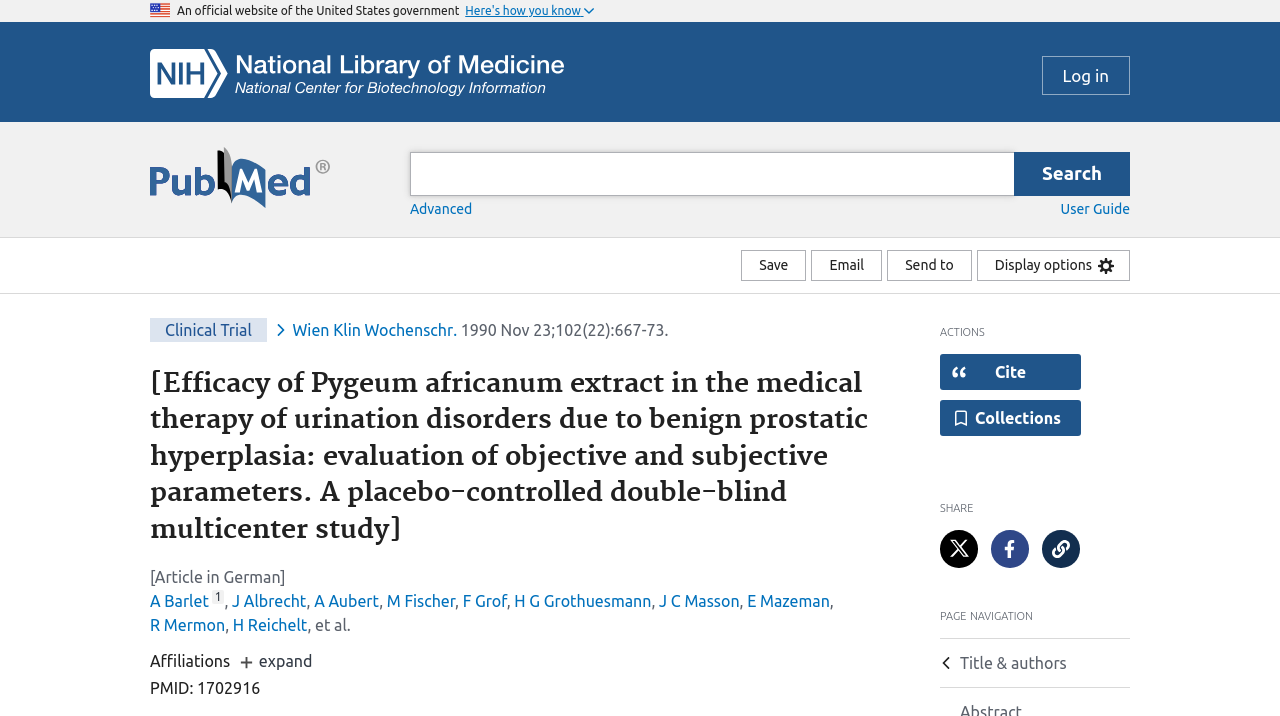Please identify the bounding box coordinates of the element's region that should be clicked to execute the following instruction: "Navigate to Home page". The bounding box coordinates must be four float numbers between 0 and 1, i.e., [left, top, right, bottom].

None